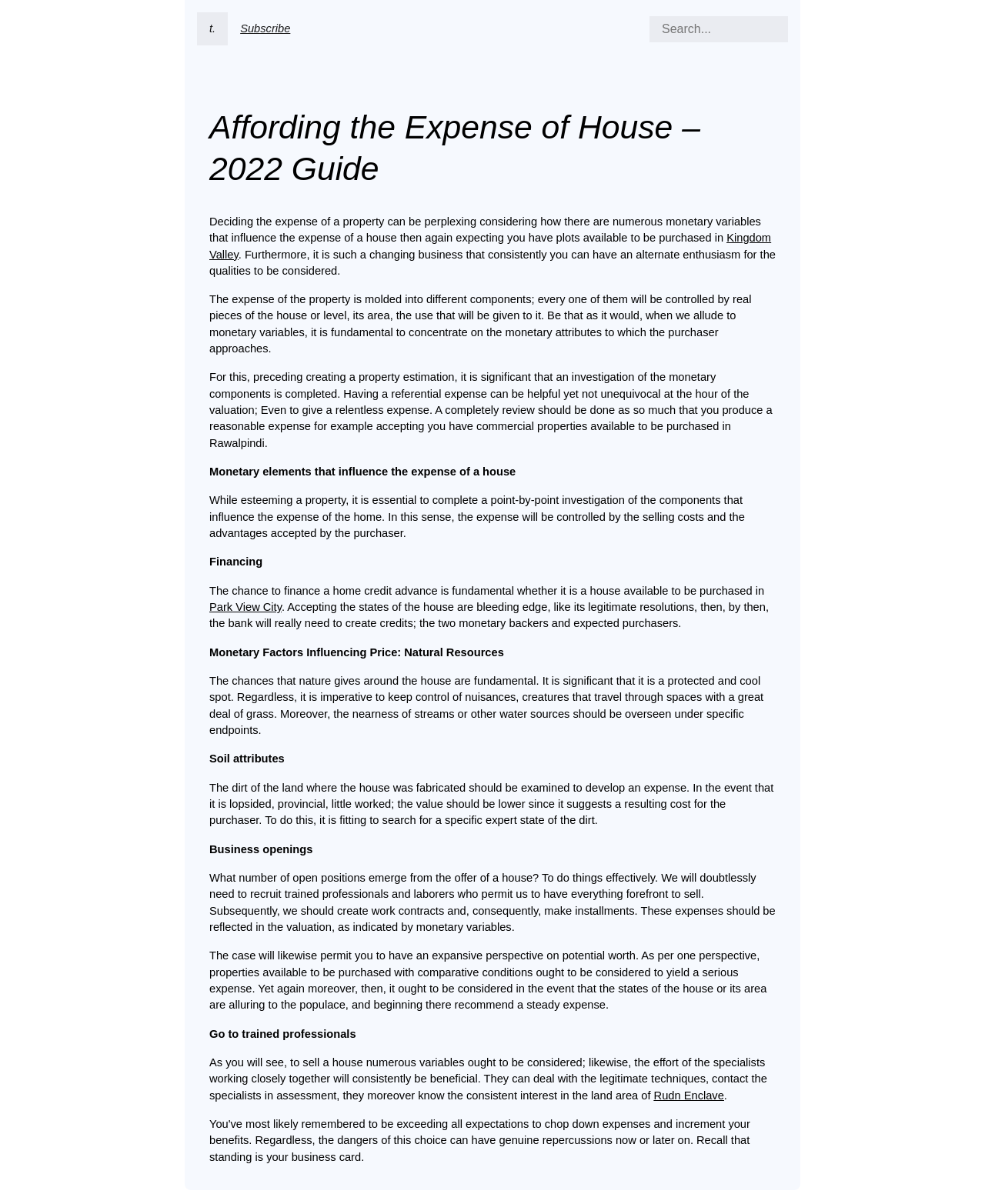Given the element description t., identify the bounding box coordinates for the UI element on the webpage screenshot. The format should be (top-left x, top-left y, bottom-right x, bottom-right y), with values between 0 and 1.

[0.2, 0.01, 0.231, 0.038]